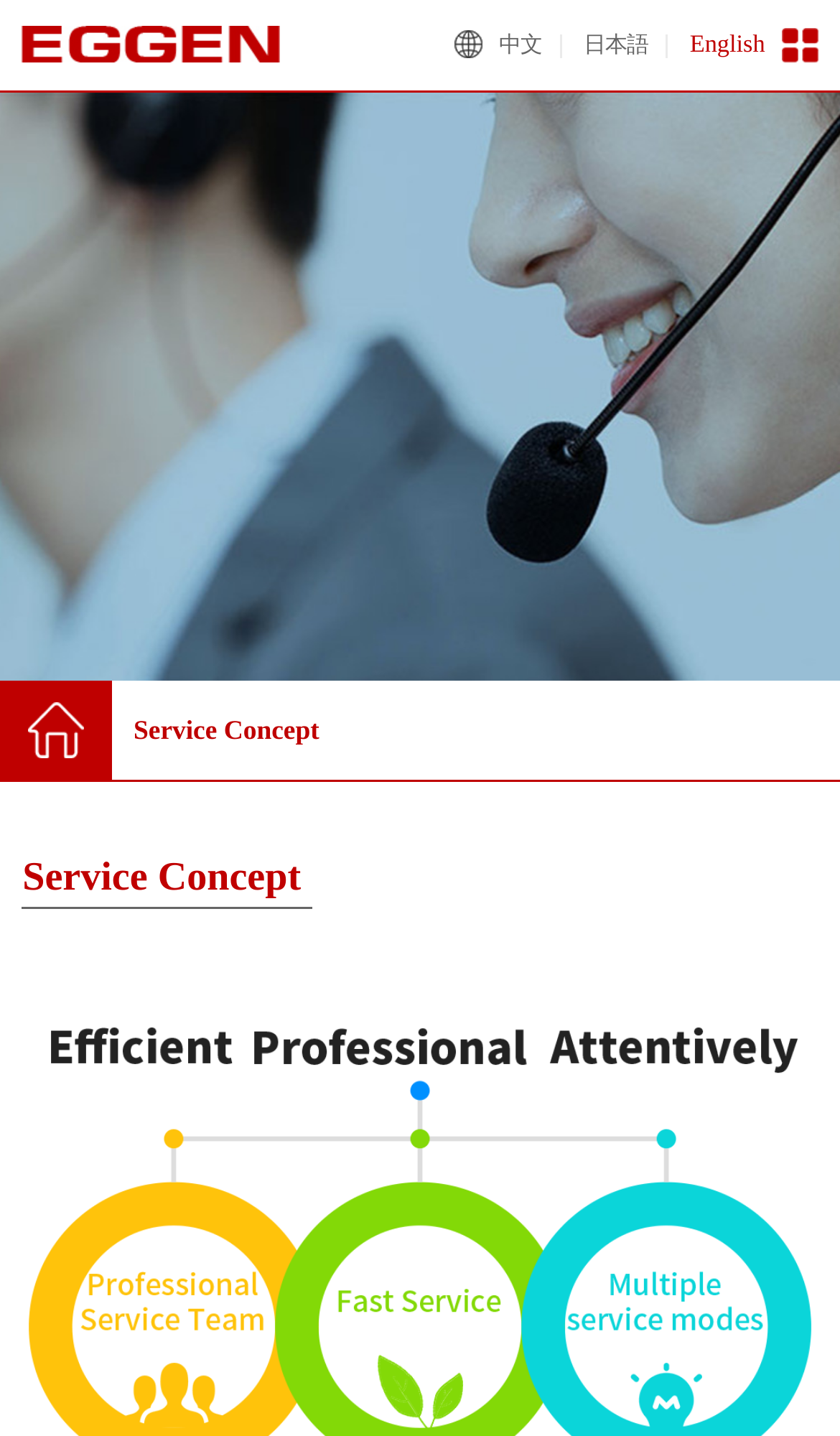Is the webpage in English by default?
Kindly answer the question with as much detail as you can.

I looked at the language links and found that 'English' is the last option, which suggests that the webpage is in English by default.